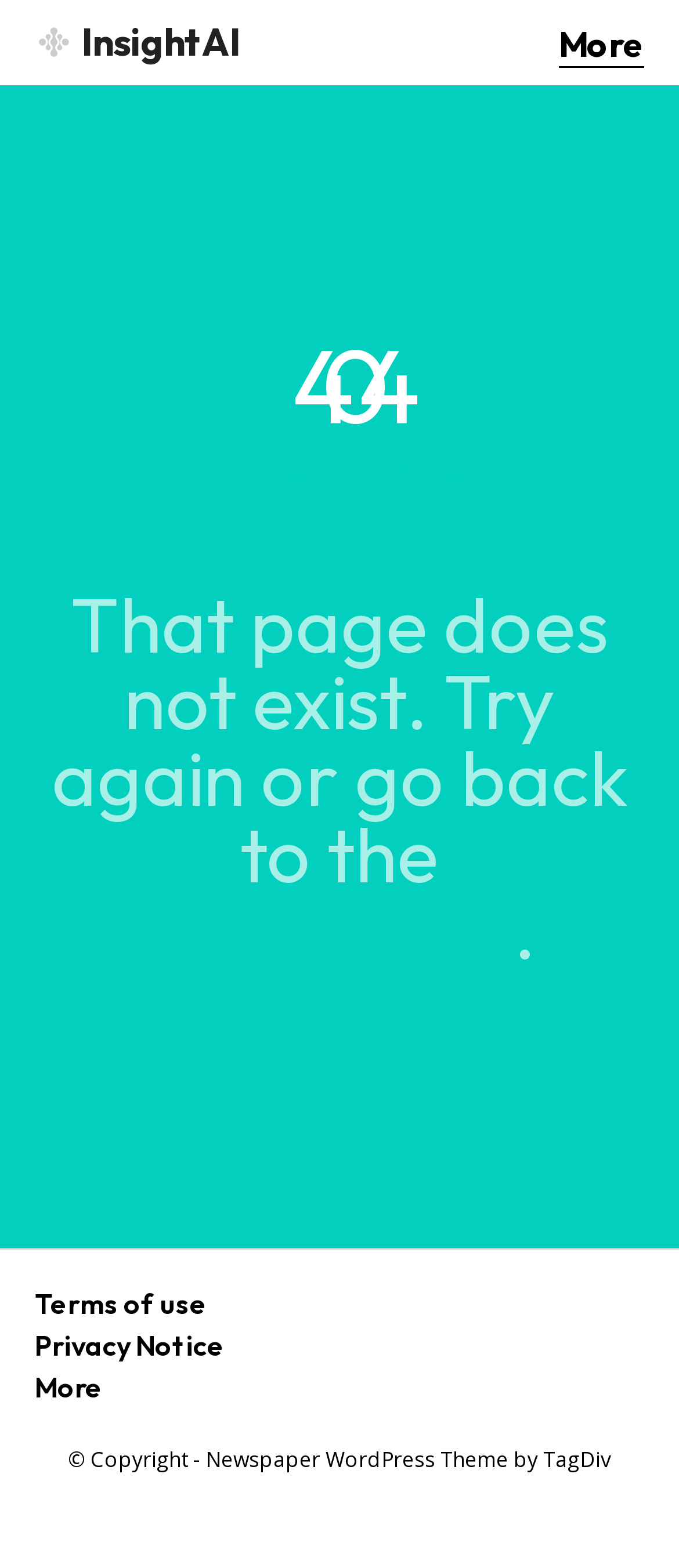Find the bounding box coordinates of the element I should click to carry out the following instruction: "Enter email address".

None